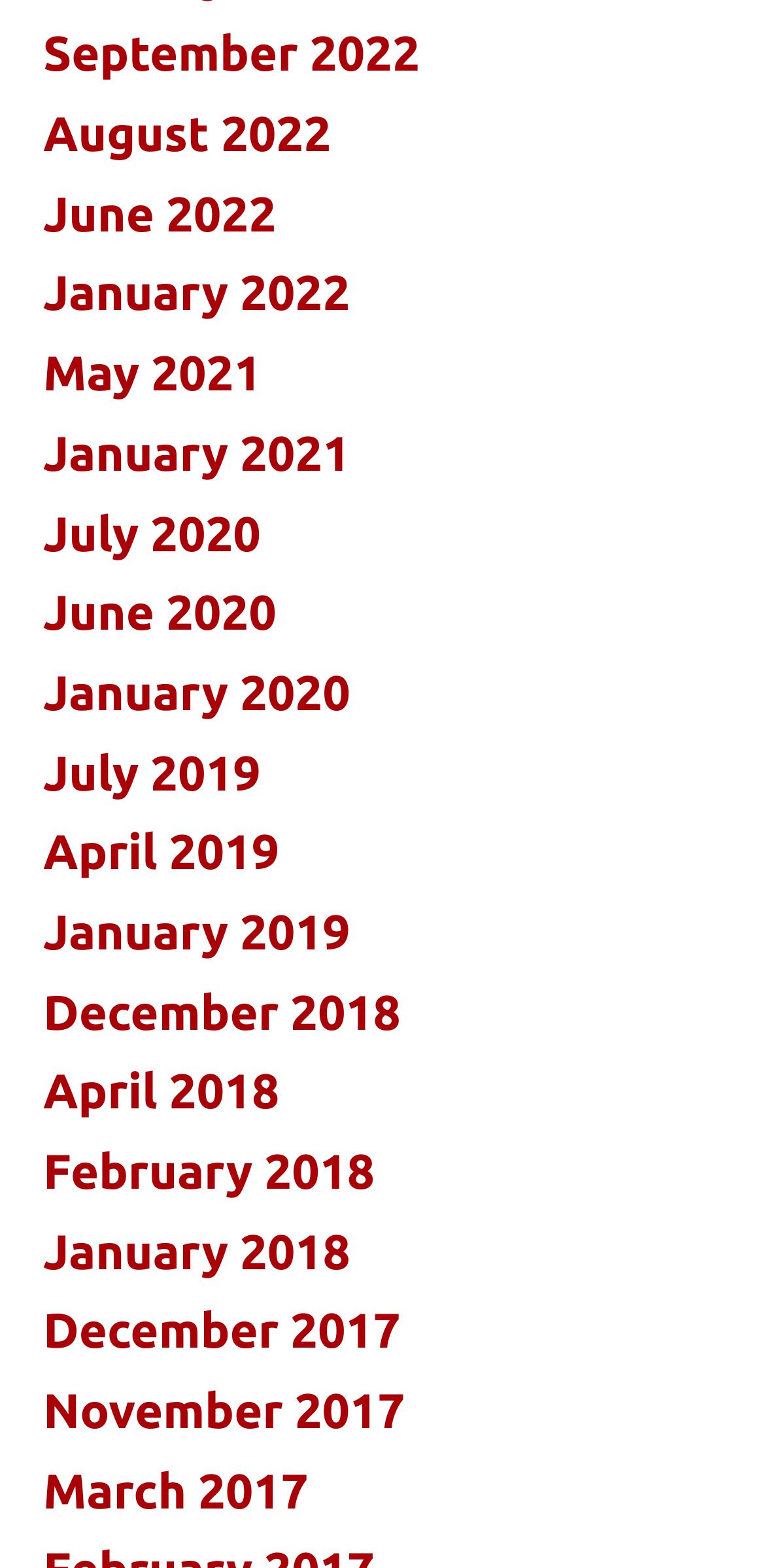Locate the bounding box coordinates of the element you need to click to accomplish the task described by this instruction: "Visit 'Kawerau Web Site – Welcome to Kawerau.org.nz all about Kawerau in the BOP New Zealand'".

None